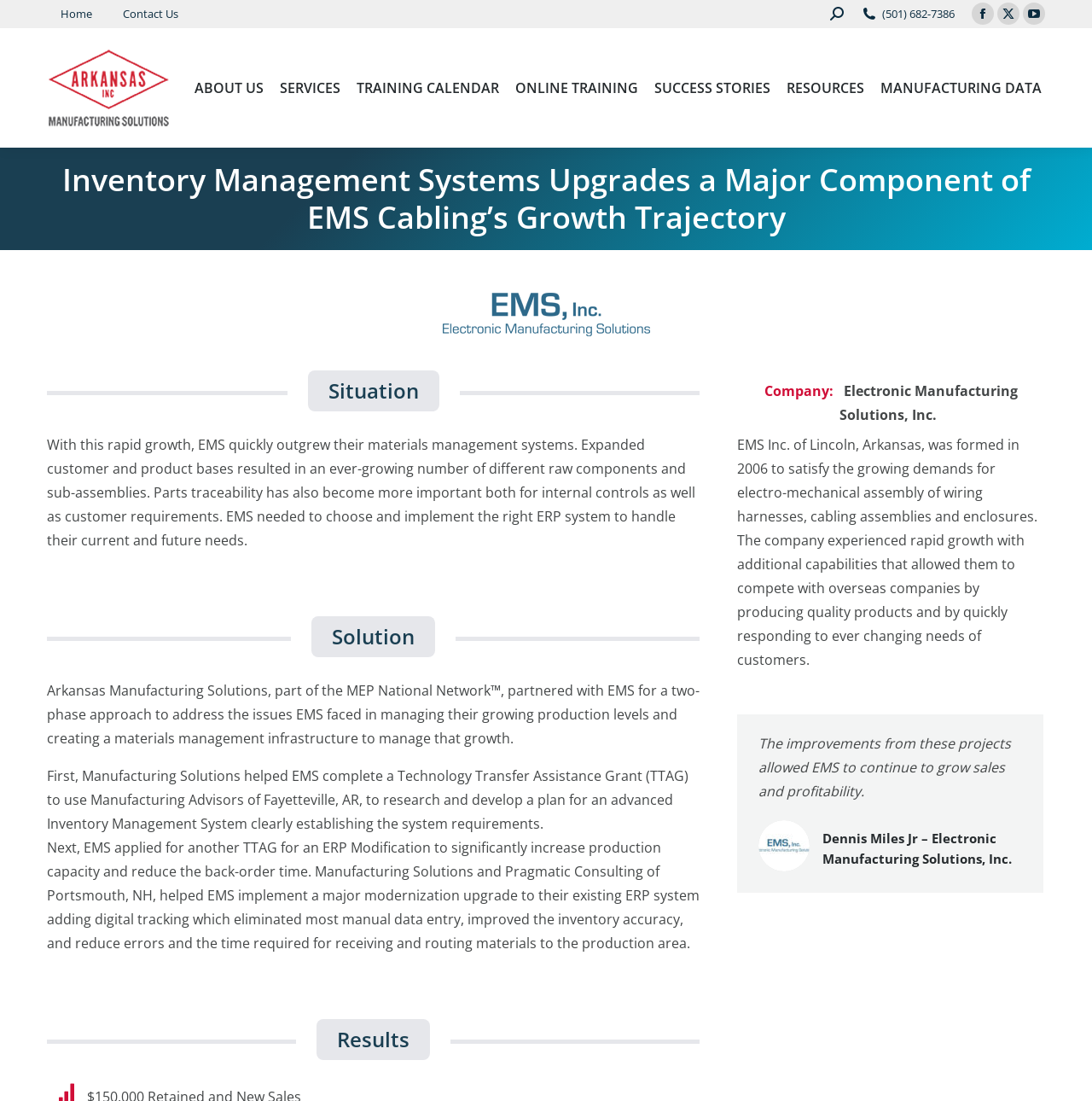What was the goal of EMS in terms of overtime hours? Using the information from the screenshot, answer with a single word or phrase.

5% or less